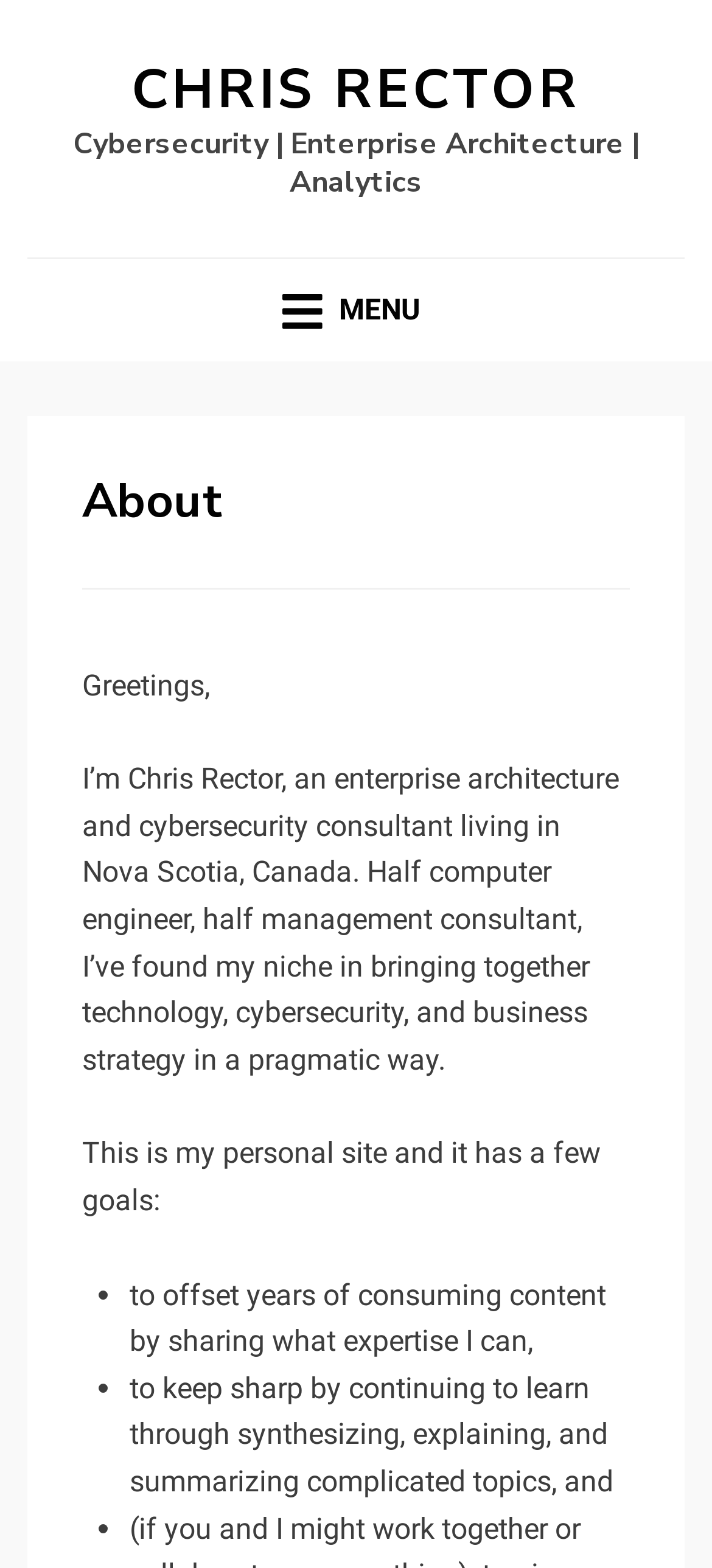Provide a one-word or brief phrase answer to the question:
What is the menu icon represented by?

